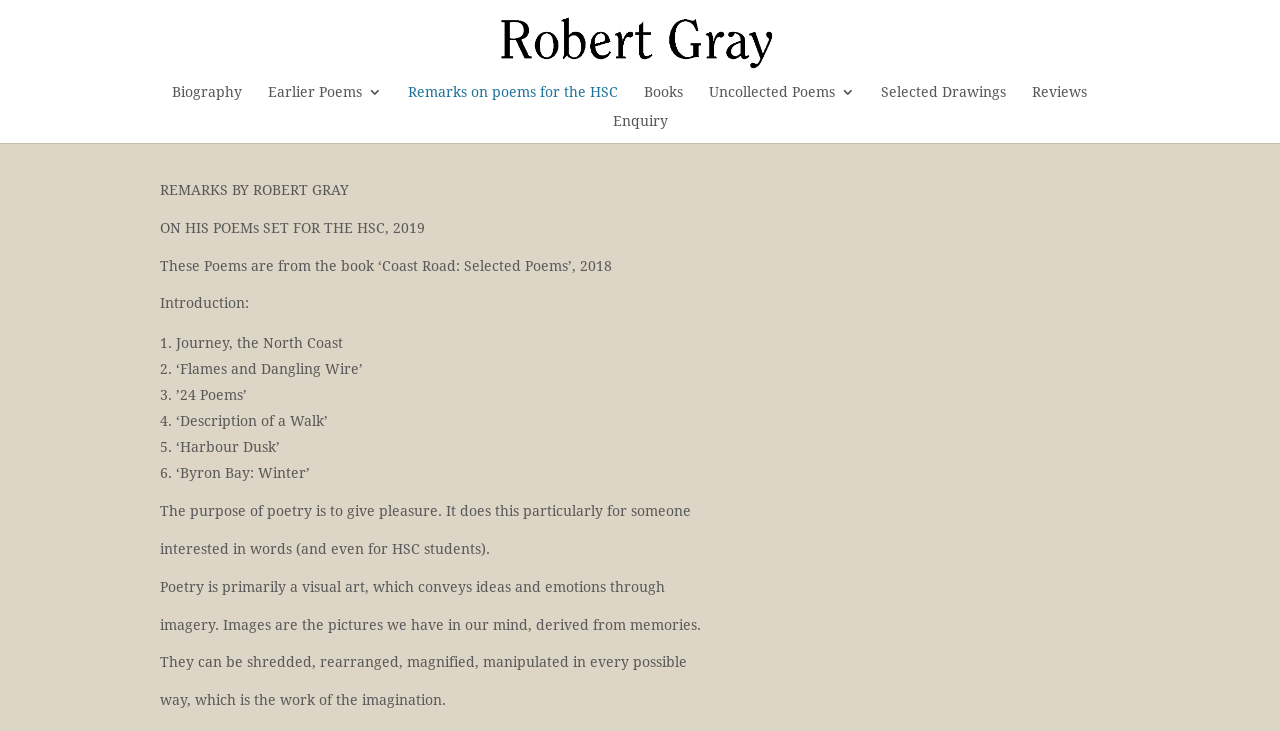How many poems are listed?
Answer the question with a single word or phrase derived from the image.

6